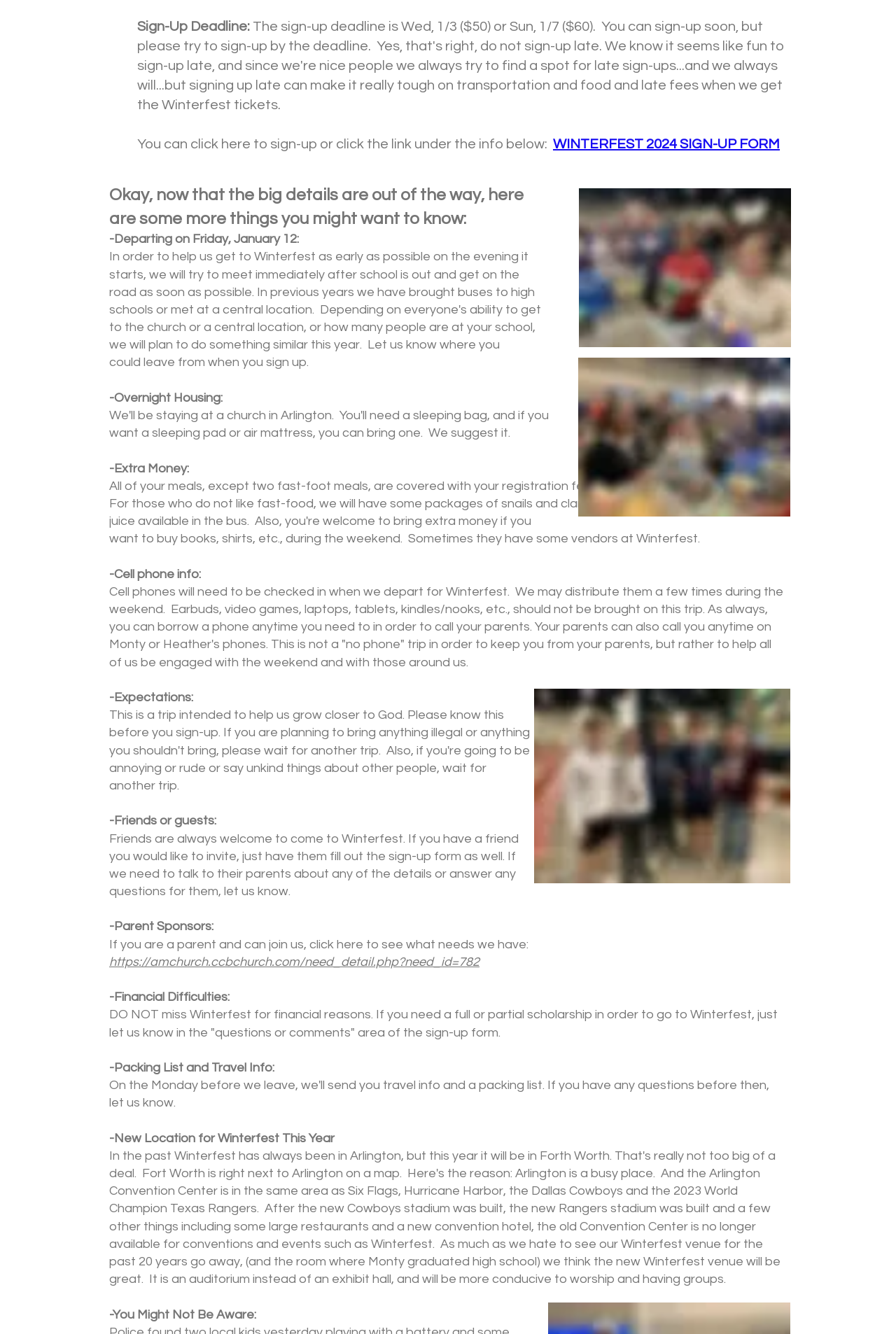What is the sign-up deadline for Winterfest?
Please analyze the image and answer the question with as much detail as possible.

The question asks about the sign-up deadline for Winterfest, which can be found in the first few lines of the webpage. The answer is explicitly stated as 'The sign-up deadline is Wed, 1/3 ($50) or Sun, 1/7 ($60).'.